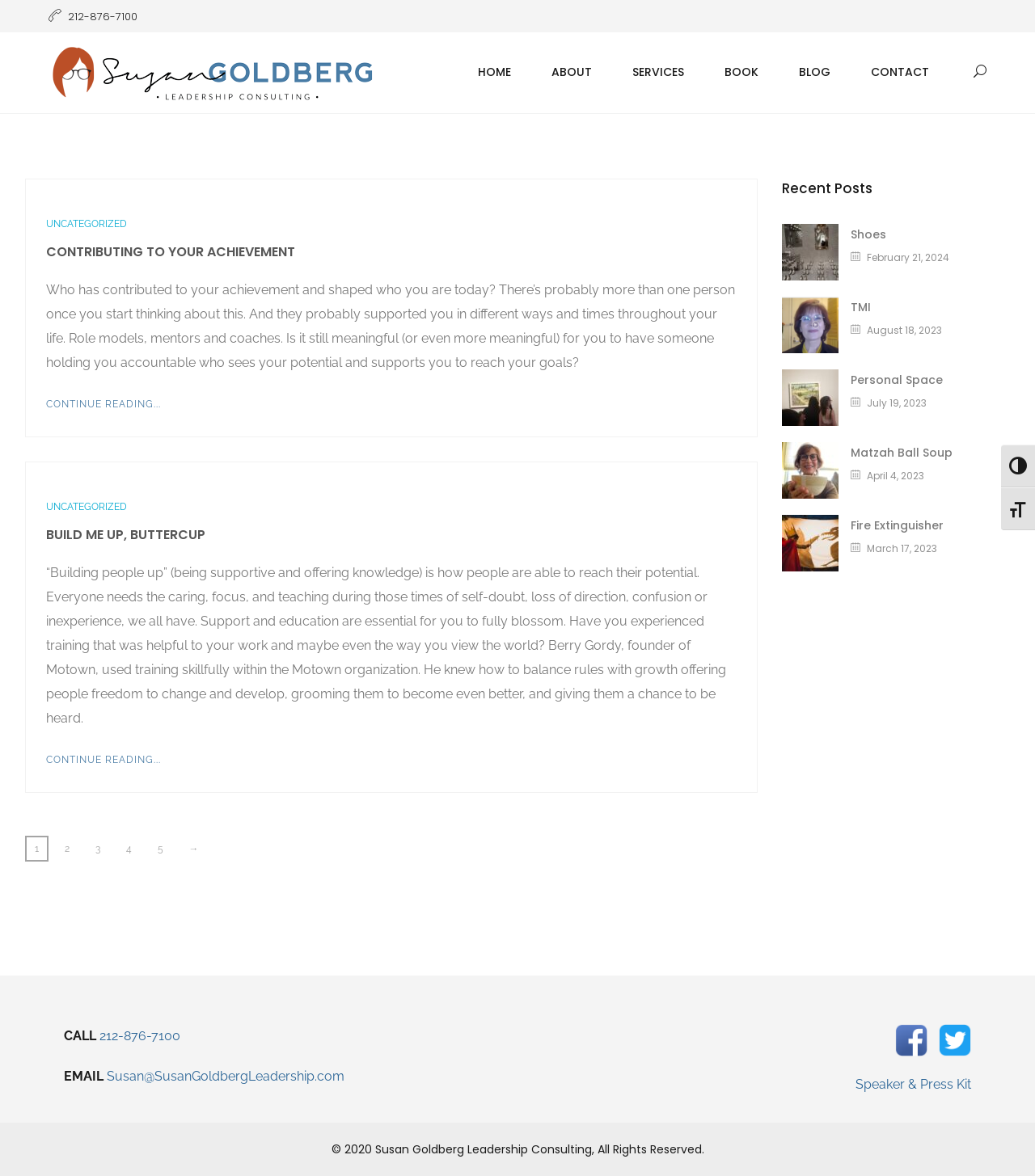Pinpoint the bounding box coordinates of the element to be clicked to execute the instruction: "Read the article 'CONTRIBUTING TO YOUR ACHIEVEMENT'".

[0.044, 0.206, 0.712, 0.223]